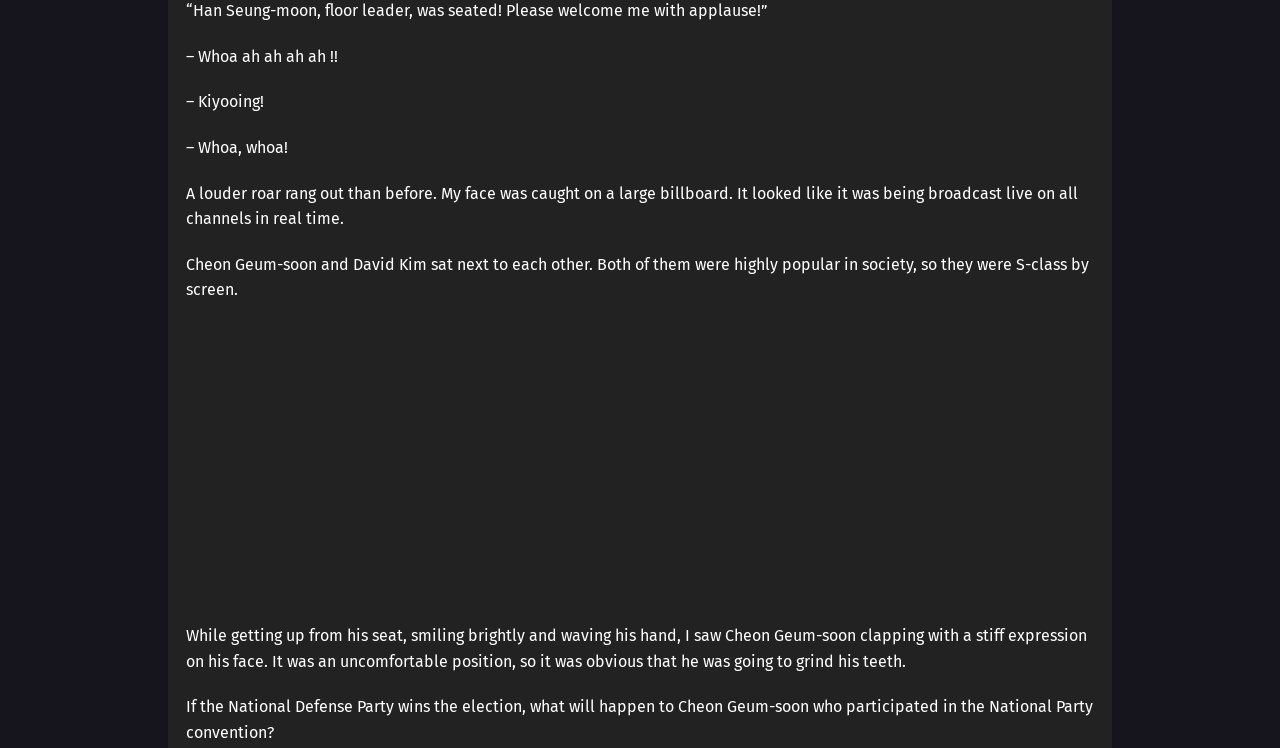What is Han Seung-moon doing?
Give a one-word or short-phrase answer derived from the screenshot.

Seated